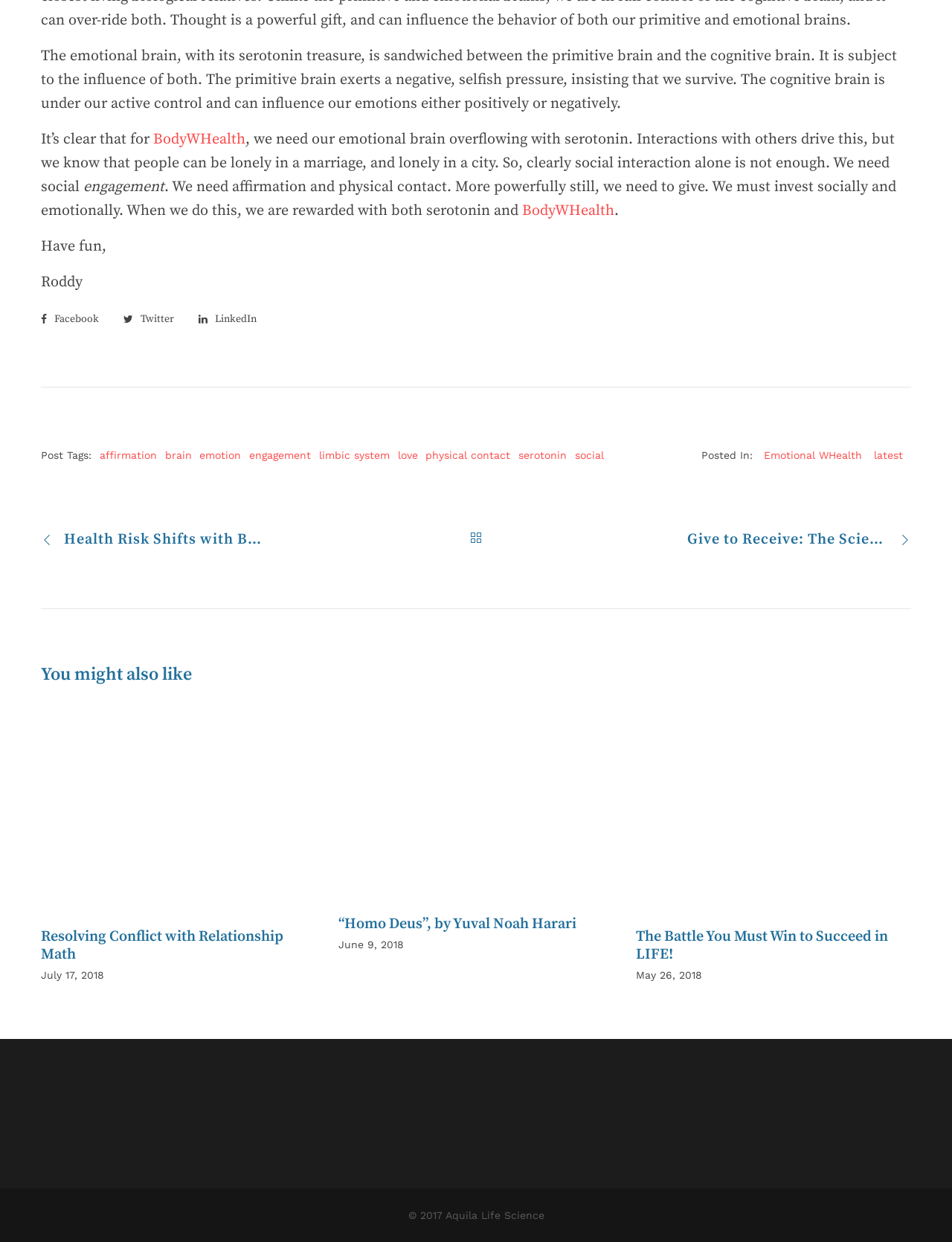Locate the bounding box coordinates of the area to click to fulfill this instruction: "Read the article 'Resolving Conflict with Relationship Math'". The bounding box should be presented as four float numbers between 0 and 1, in the order [left, top, right, bottom].

[0.043, 0.747, 0.332, 0.776]